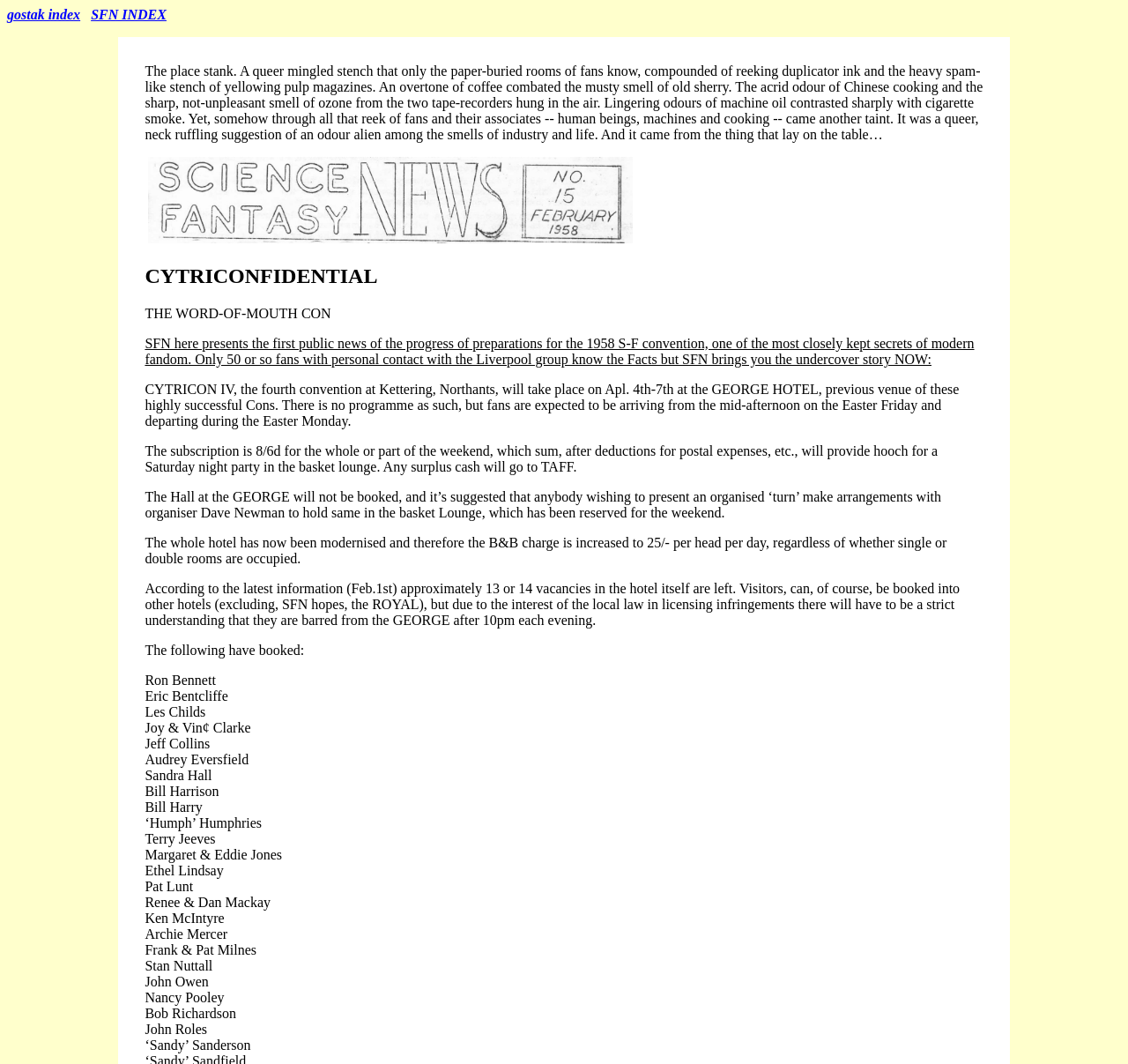From the screenshot, find the bounding box of the UI element matching this description: "gostak index". Supply the bounding box coordinates in the form [left, top, right, bottom], each a float between 0 and 1.

[0.006, 0.007, 0.071, 0.021]